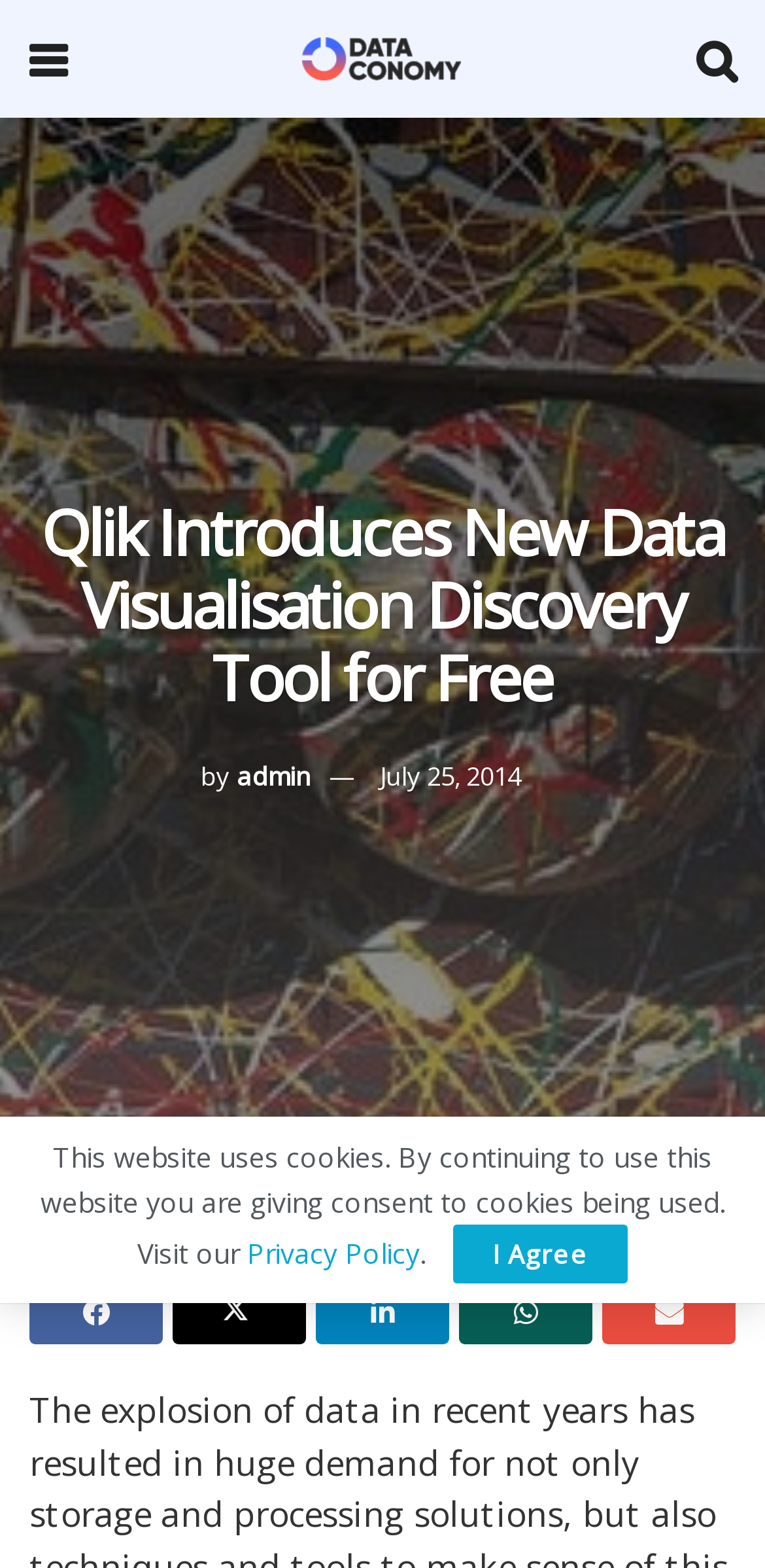Please locate the bounding box coordinates of the region I need to click to follow this instruction: "Read the article by admin".

[0.309, 0.483, 0.407, 0.506]